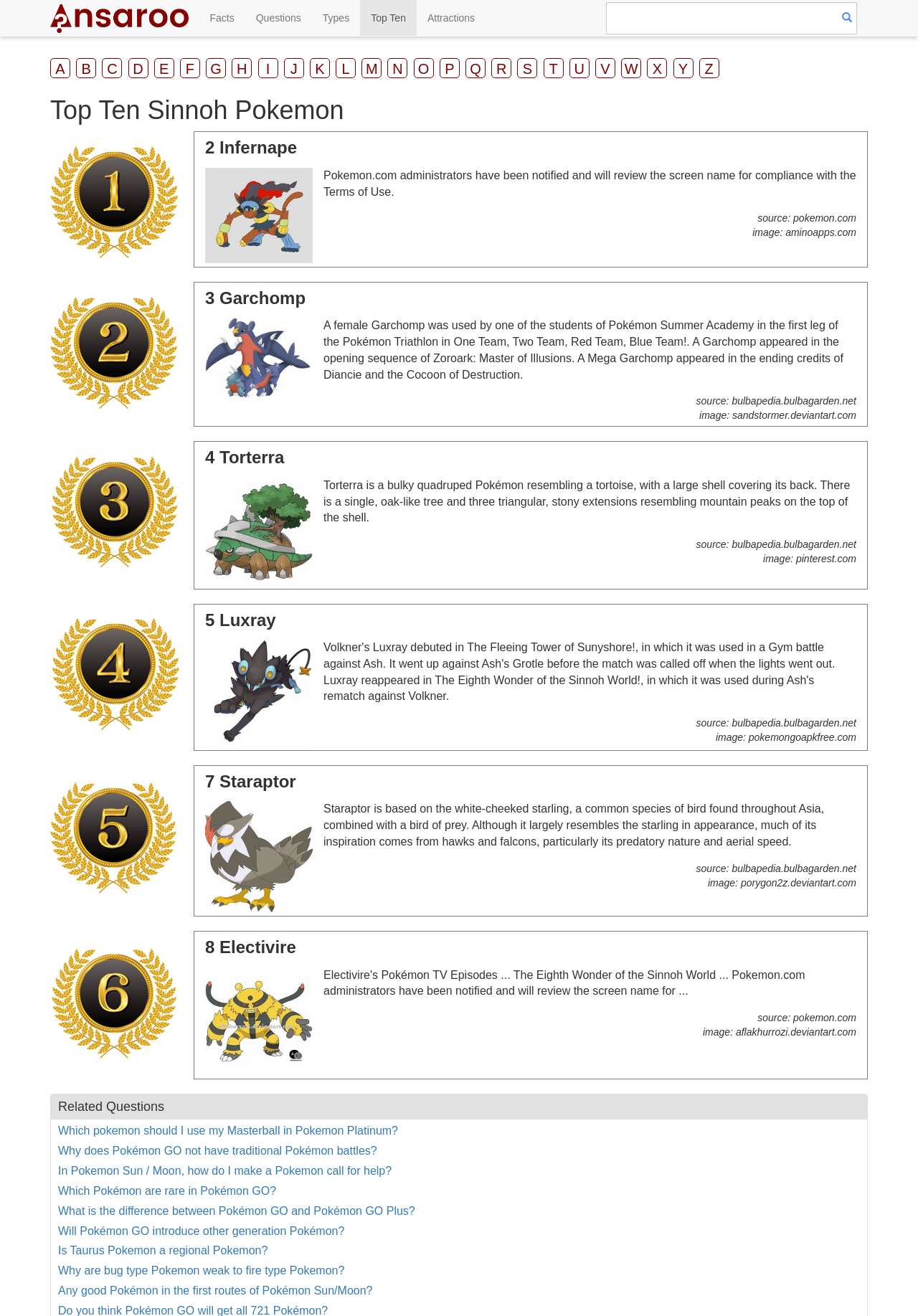Determine the bounding box coordinates of the clickable region to execute the instruction: "Click on the 'Which pokemon should I use my Masterball in Pokemon Platinum?' link". The coordinates should be four float numbers between 0 and 1, denoted as [left, top, right, bottom].

[0.063, 0.855, 0.434, 0.864]